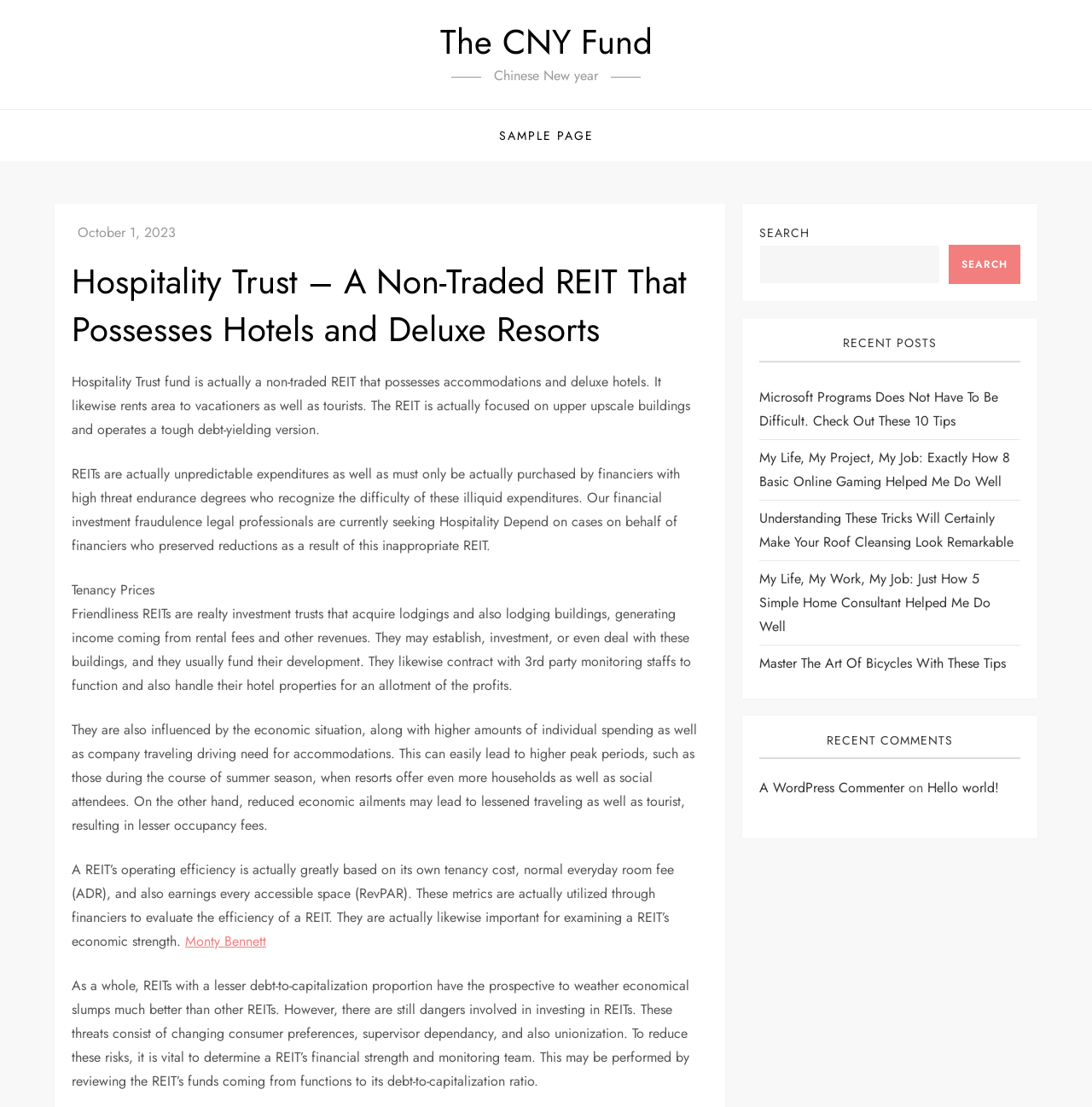Use the information in the screenshot to answer the question comprehensively: What type of trust is Hospitality Trust?

Based on the webpage content, specifically the heading 'Hospitality Trust – A Non-Traded REIT That Possesses Hotels and Deluxe Resorts', it can be inferred that Hospitality Trust is a non-traded REIT.